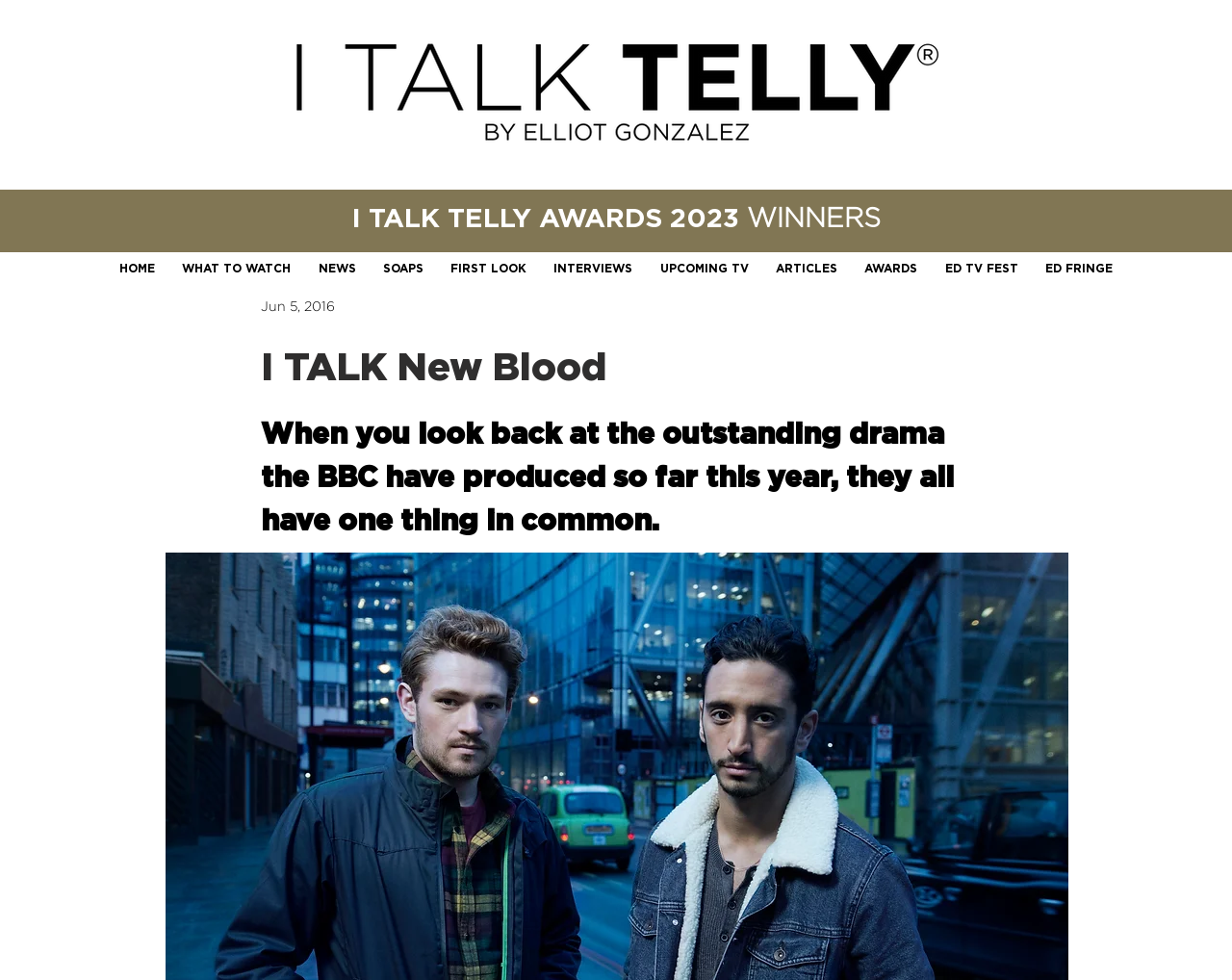What is the name of the drama mentioned on the webpage?
Answer the question with just one word or phrase using the image.

New Blood